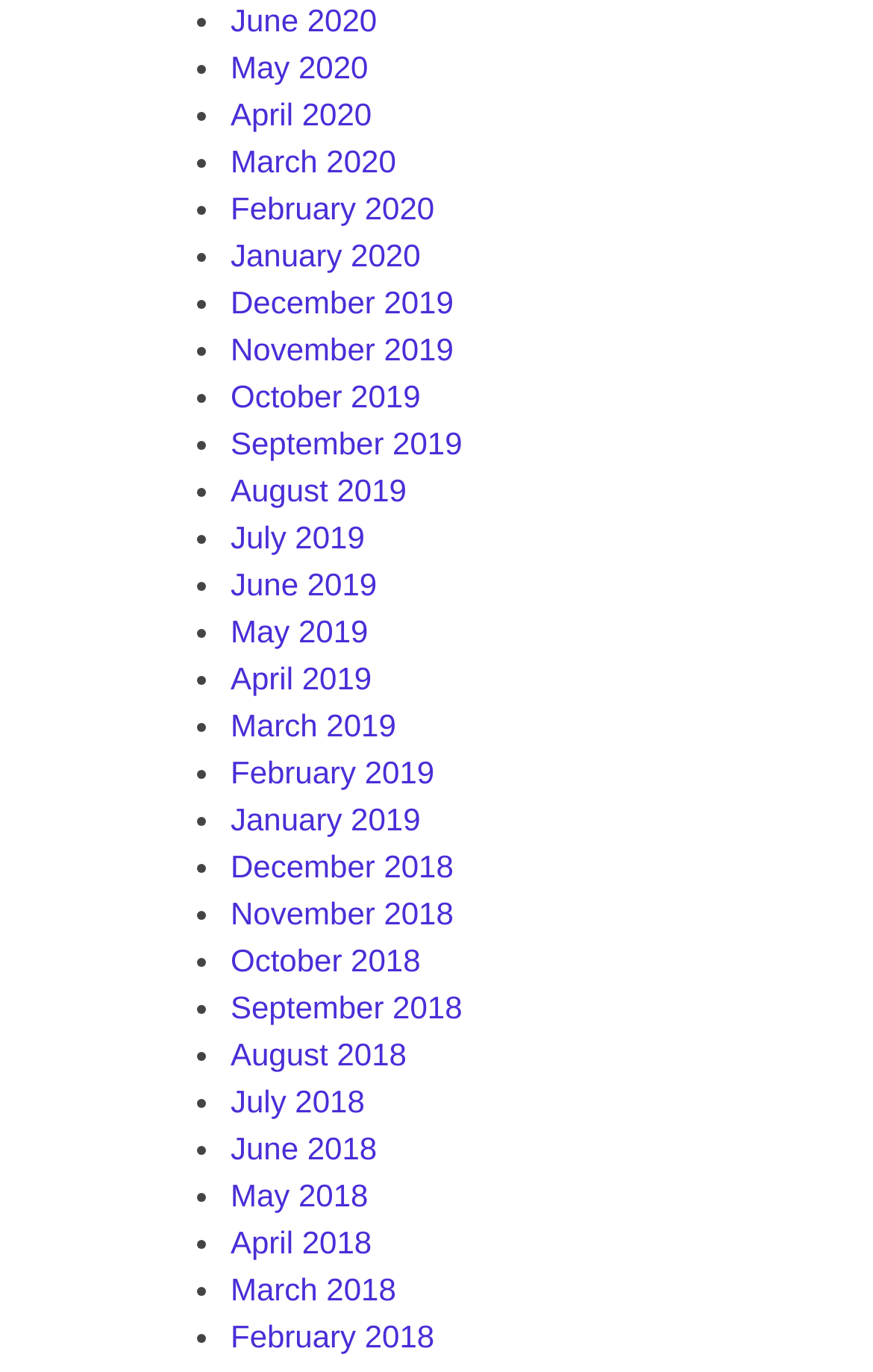Please identify the bounding box coordinates of the element I should click to complete this instruction: 'View March 2020'. The coordinates should be given as four float numbers between 0 and 1, like this: [left, top, right, bottom].

[0.264, 0.105, 0.454, 0.131]